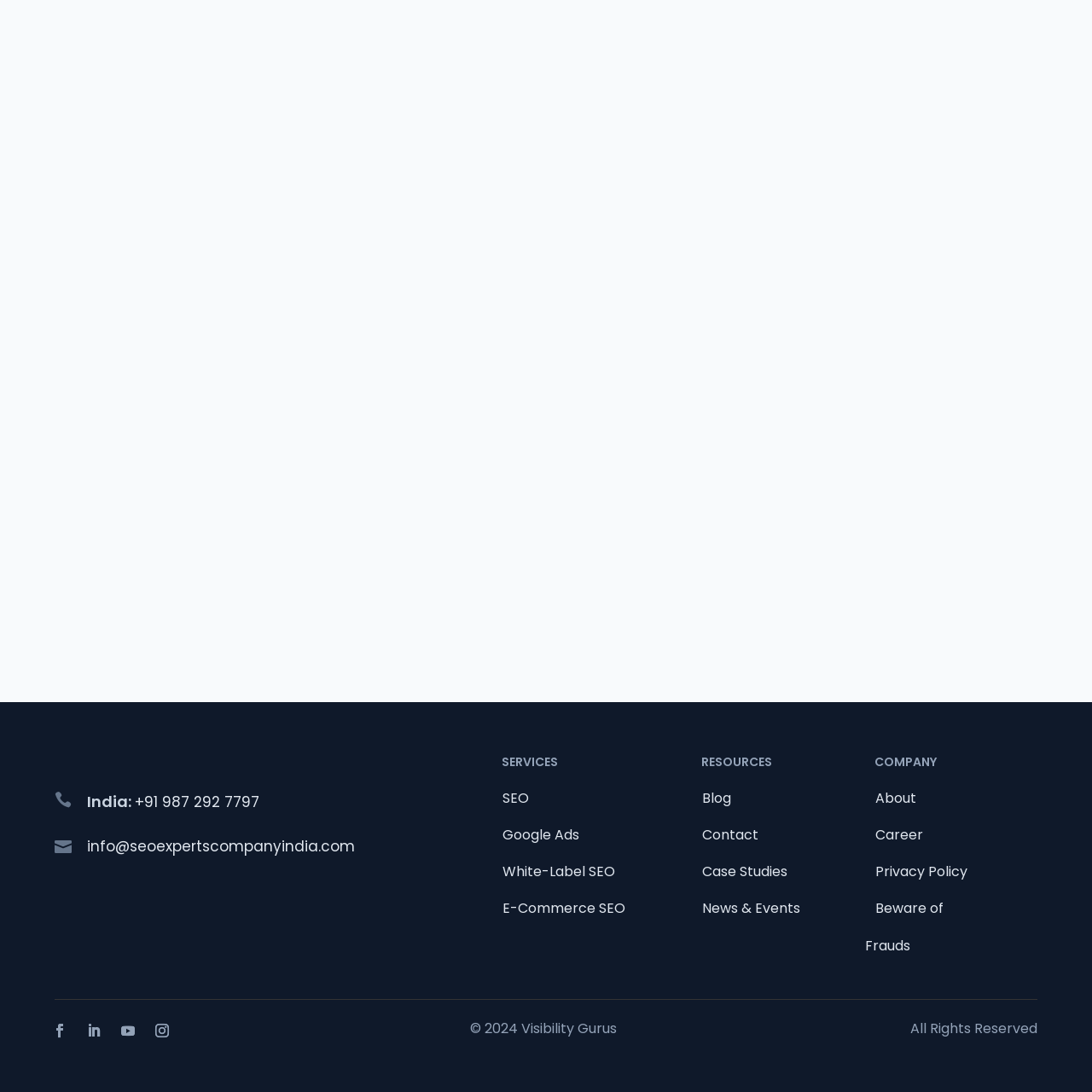Determine the bounding box for the UI element as described: "News & Events". The coordinates should be represented as four float numbers between 0 and 1, formatted as [left, top, right, bottom].

[0.633, 0.818, 0.742, 0.846]